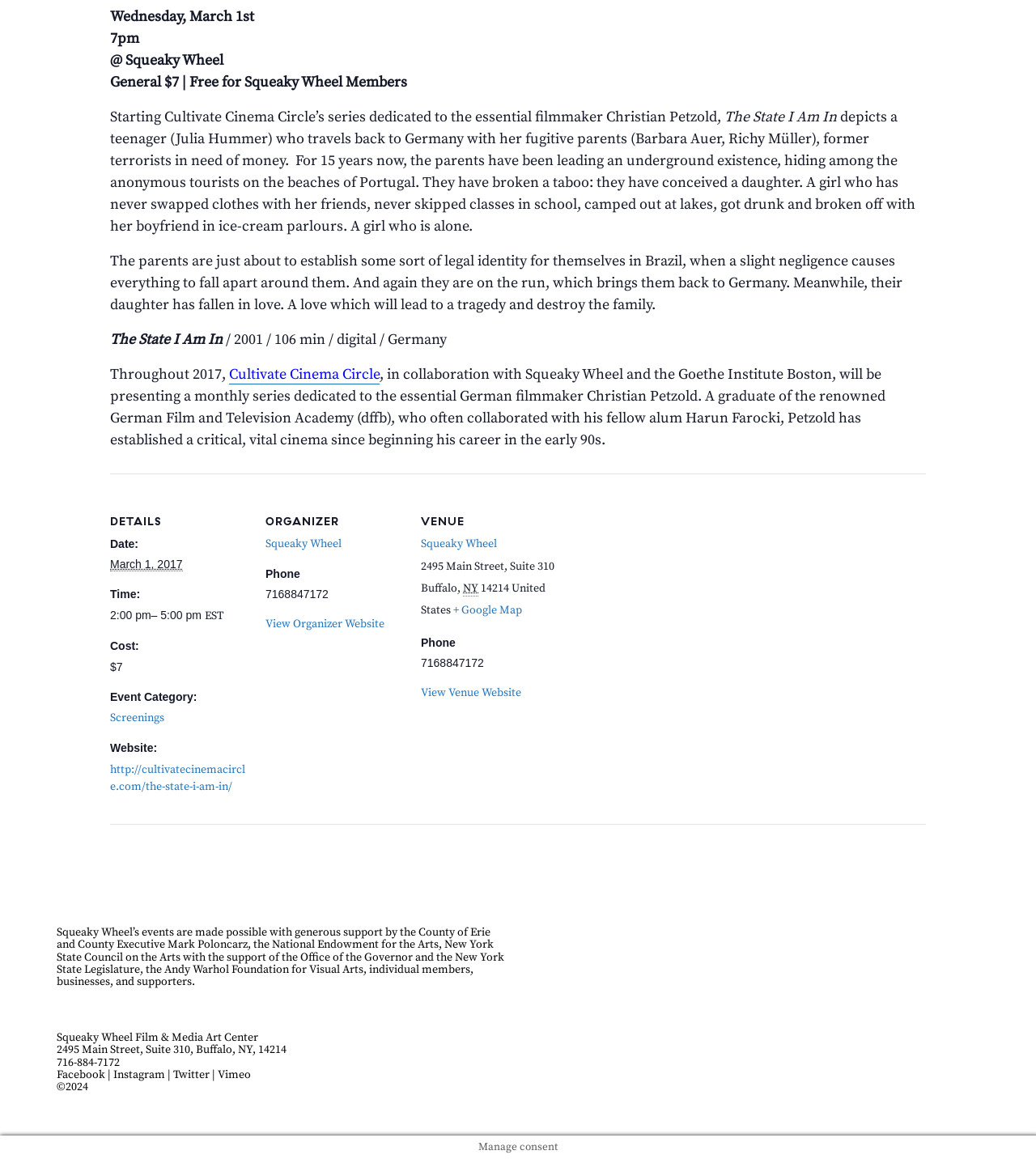From the element description Squeaky Wheel, predict the bounding box coordinates of the UI element. The coordinates must be specified in the format (top-left x, top-left y, bottom-right x, bottom-right y) and should be within the 0 to 1 range.

[0.256, 0.463, 0.33, 0.475]